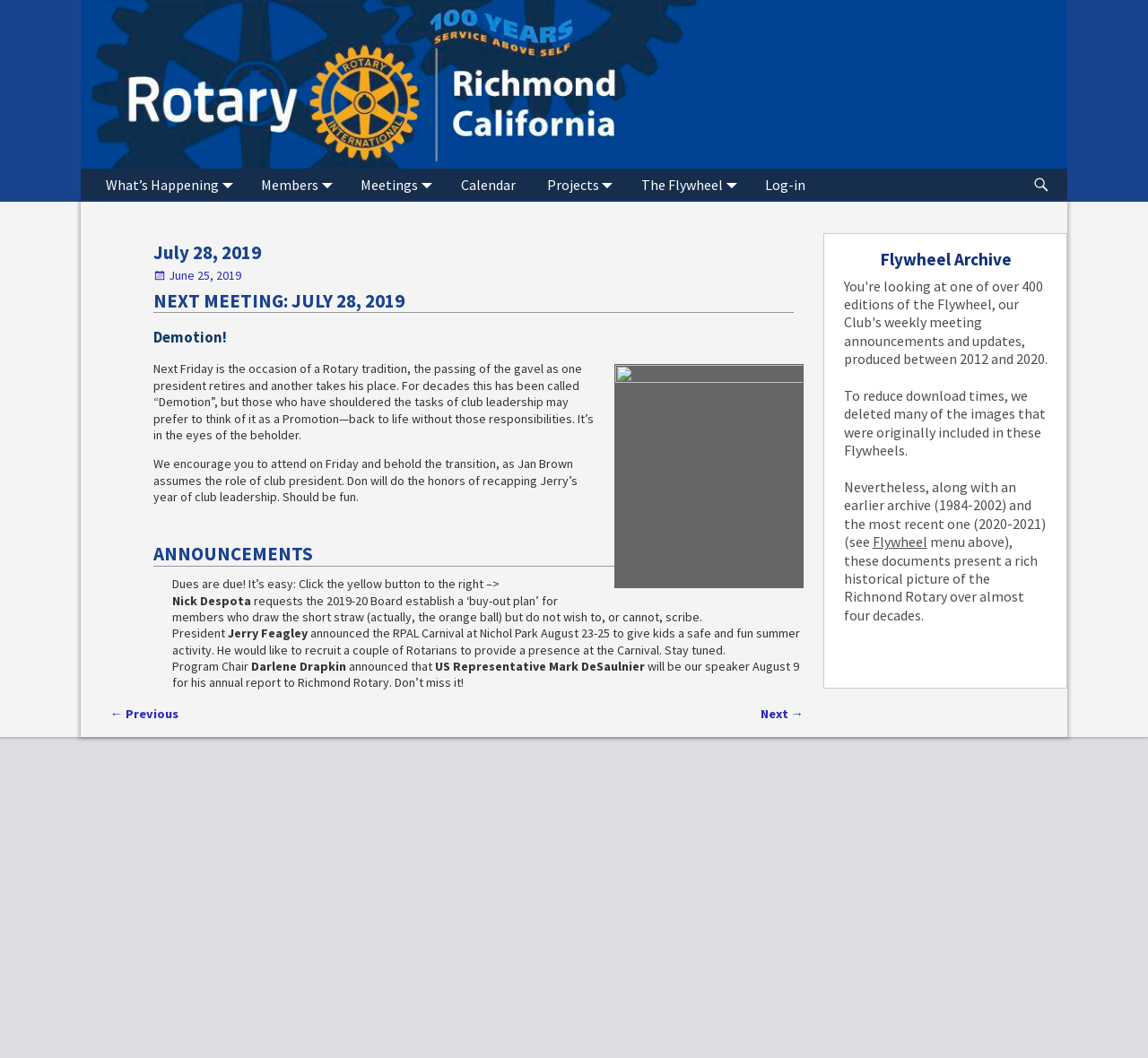Could you specify the bounding box coordinates for the clickable section to complete the following instruction: "Contact J.G. Cleaning Solutions via email"?

None